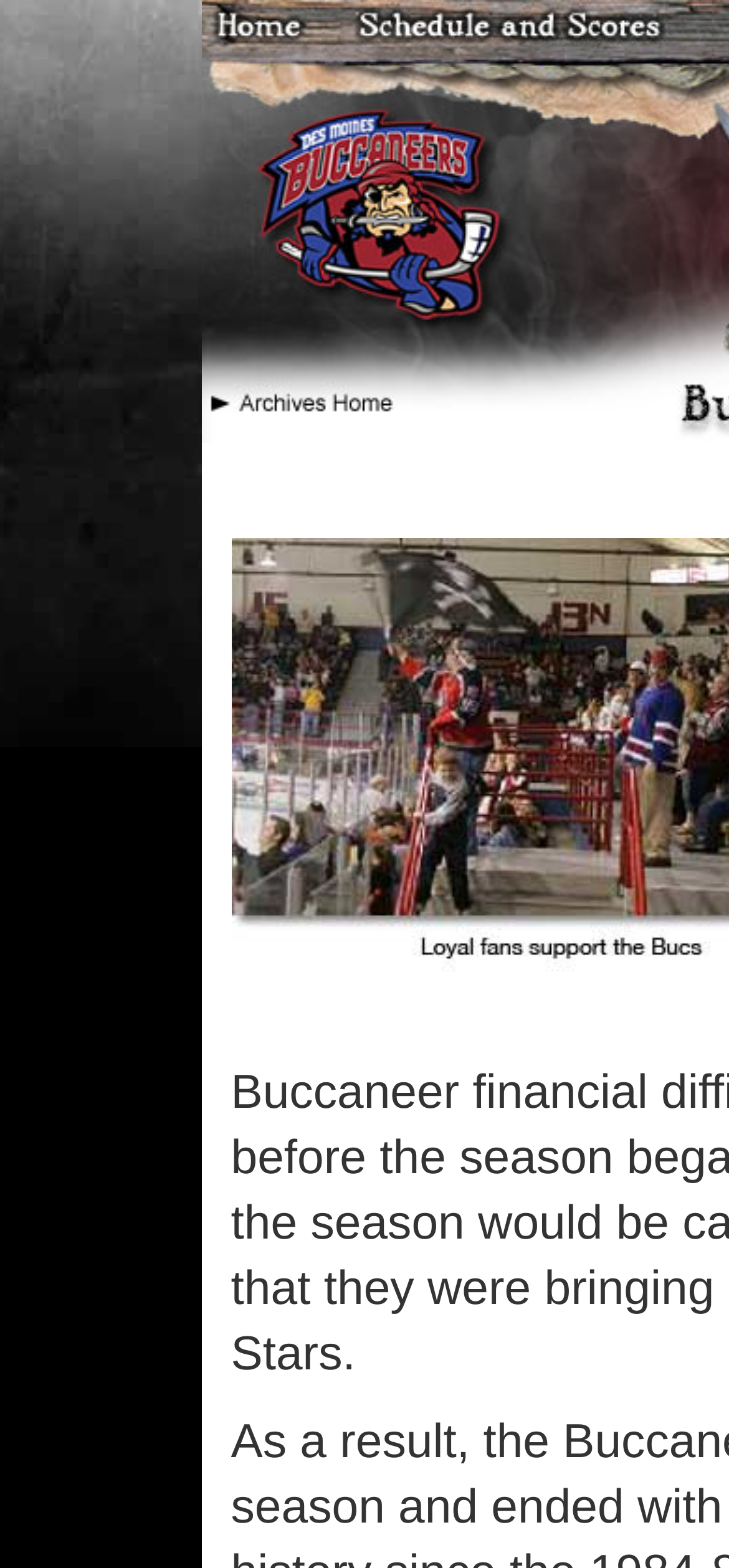Explain the contents of the webpage comprehensively.

The webpage is titled "2004-05 Home" and has a simple layout with three main sections. At the top, there are two links, "home" and "schedule", positioned side by side, with the "home" link on the left and the "schedule" link on the right. Each link has a corresponding image above it.

Below these links, there is another link, "Alumni", which is positioned to the left and takes up more vertical space than the top two links. This link also has an image above it.

There are no paragraphs or blocks of text on the page, and the focus is on these three main links, which appear to be navigation elements.